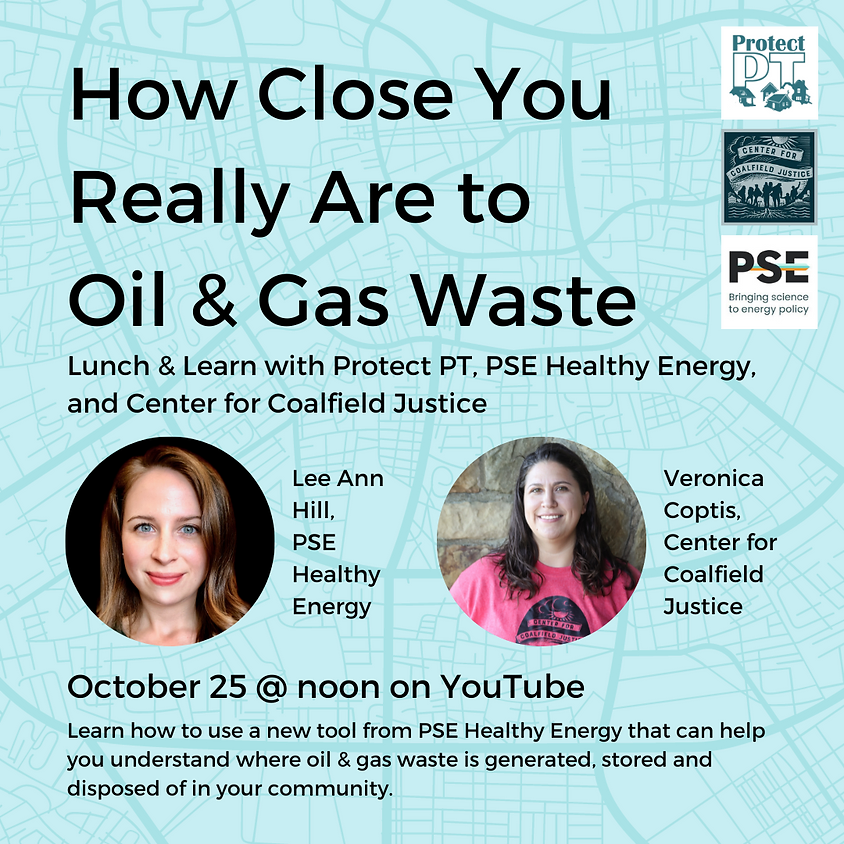Who are the speakers featured in the event?
Look at the image and respond with a one-word or short-phrase answer.

Lee Ann Hill and Veronica Coptis